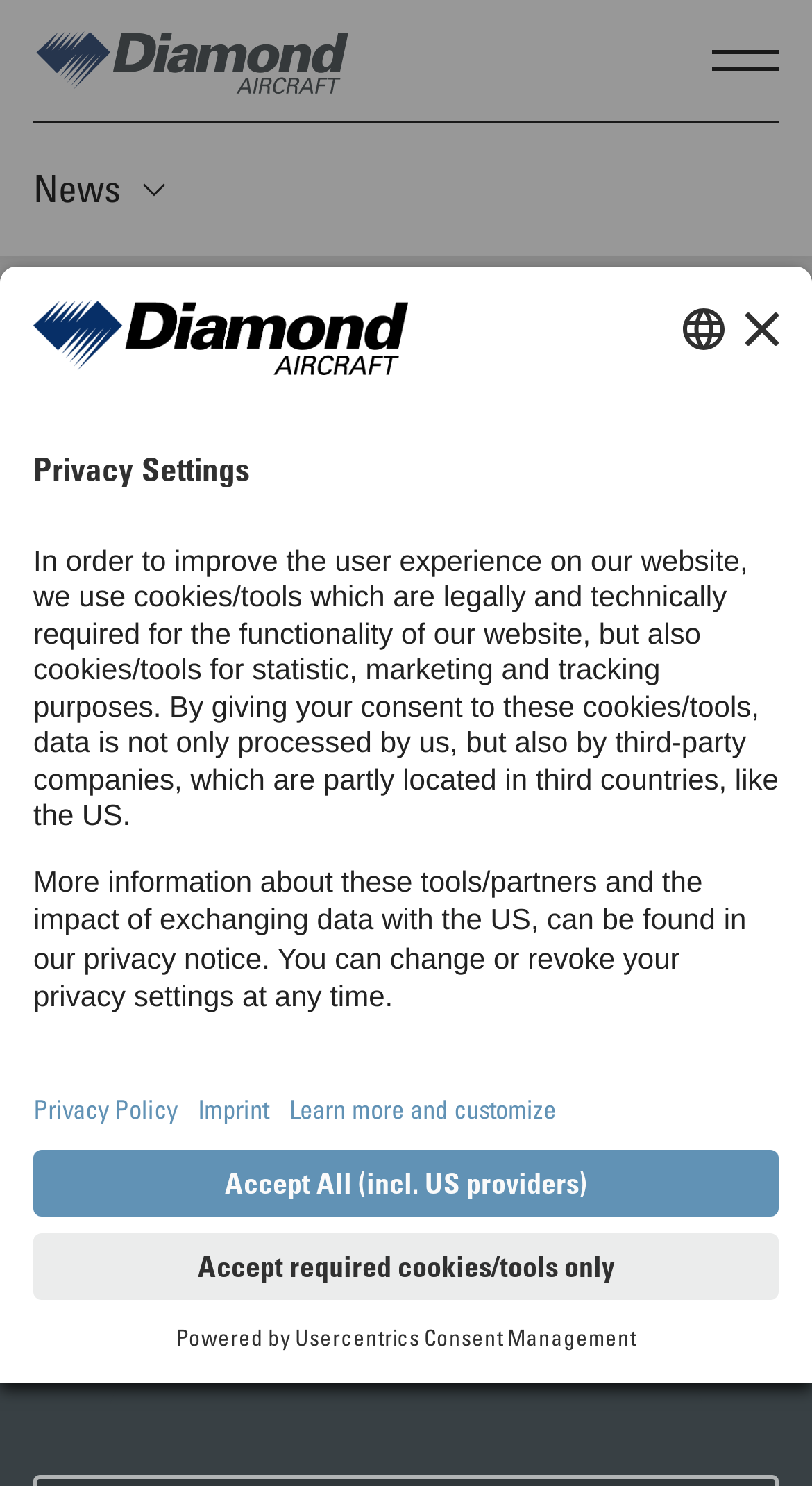From the details in the image, provide a thorough response to the question: What social media platforms are linked on the webpage?

I found the answer by looking at the link elements with images of social media logos, specifically the Instagram Logo, LinkedIn Logo, Facebook Look, and YouTube Logo.